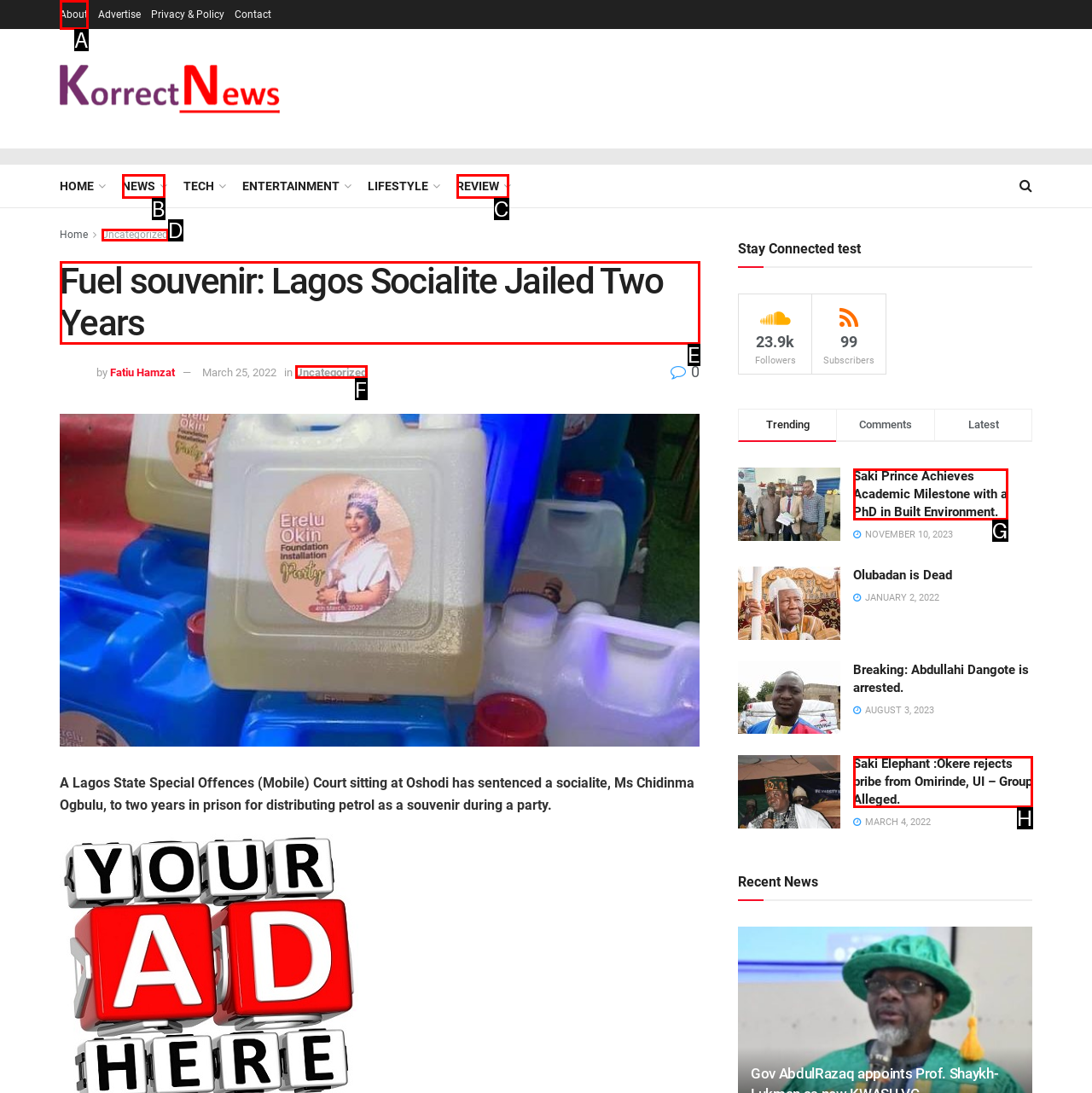Point out which UI element to click to complete this task: Read the news titled 'Fuel souvenir: Lagos Socialite Jailed Two Years'
Answer with the letter corresponding to the right option from the available choices.

E